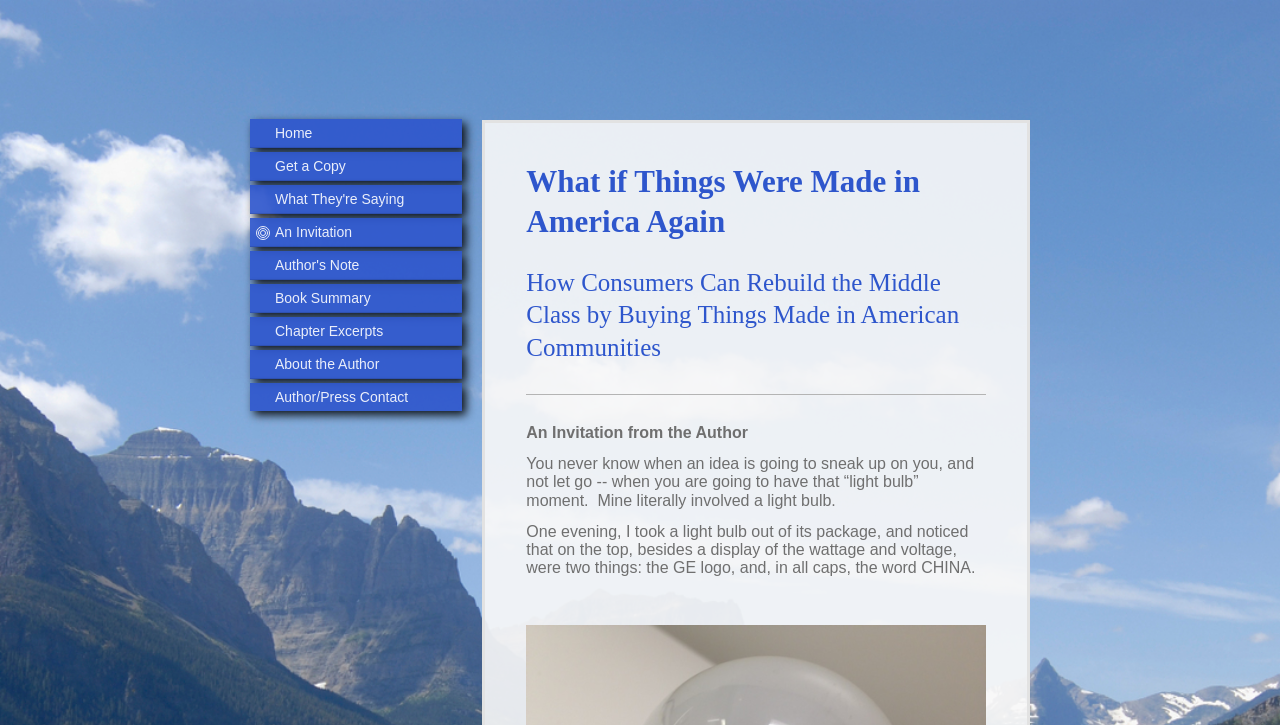What is the name of the company mentioned in the text?
Look at the image and respond with a one-word or short phrase answer.

GE